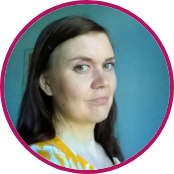Explain the details of the image you are viewing.

This image features Ilona Turtola, a journalist from Finland, known for her work with the Finnish Broadcasting Company YLE. Her profile is shown in a circular frame, highlighting her striking features and professional demeanor. With dark hair styled neatly, she presents a thoughtful expression against a soft blue background, which complements her vibrant yellow attire adorned with floral patterns. 

As a journalist specializing in municipal politics, social, and health issues, Ilona has a rich background in covering news across various platforms, including television, radio, and online media. Her dedication to reporting is underscored by her extensive experience, having worked at YLE since 2008. Moreover, her educational background includes an MA in journalism from Jyväskylä University and studies at Helsinki University, showcasing her commitment to the field. Besides her professional pursuits, Ilona is passionate about languages, as she speaks multiple languages including English, Swedish, Spanish, Italian, and German, reflecting her wider cultural engagement.